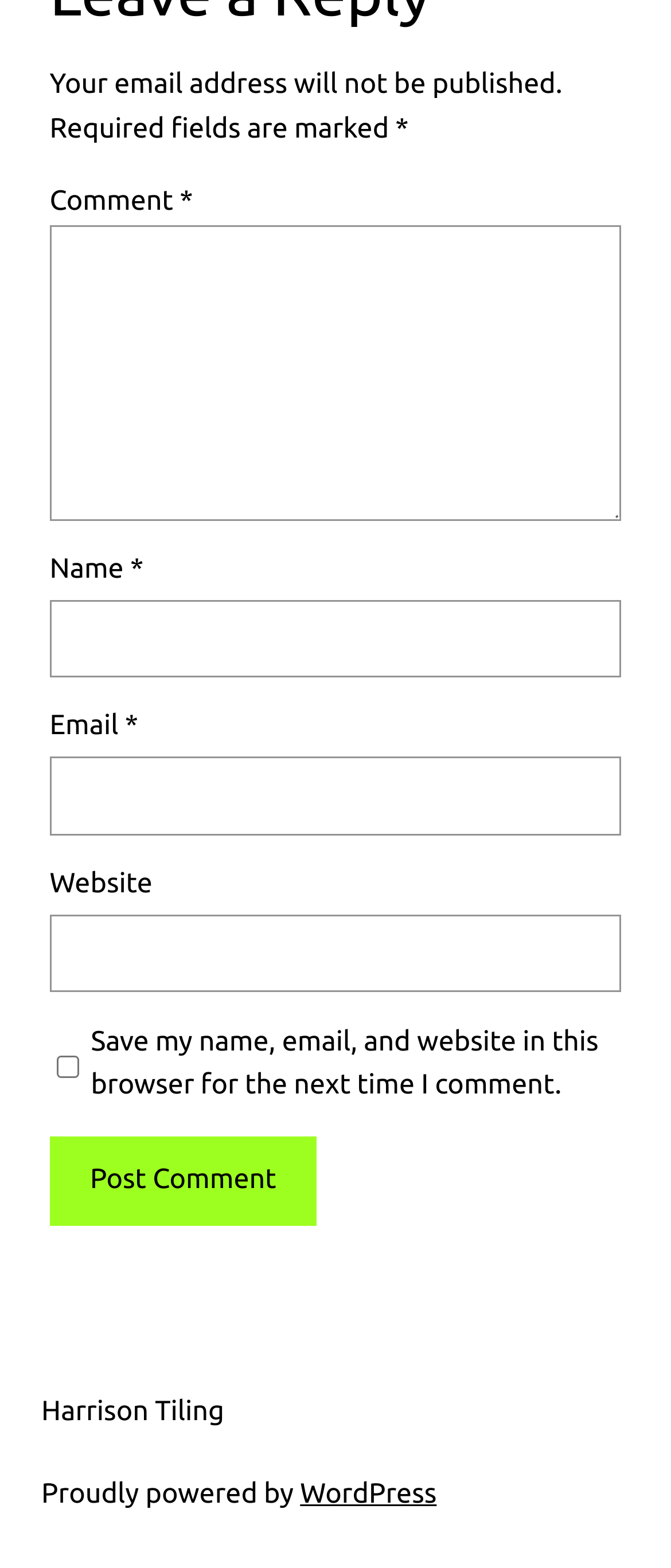Please analyze the image and give a detailed answer to the question:
What is the website powered by?

At the bottom of the webpage, there is a link labeled 'WordPress' with the text 'Proudly powered by' preceding it. This indicates that the website is built using the WordPress platform.